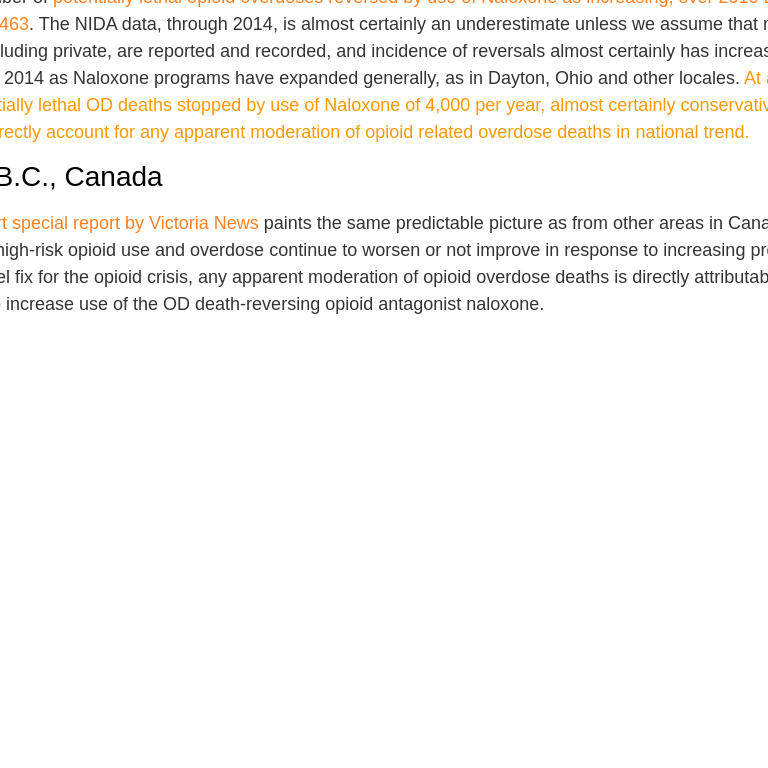Create a detailed narrative that captures the essence of the image.

The image highlights a headline from a special report by Victoria News, focusing on the ongoing opioid crisis in Victoria, B.C., Canada. It discusses the alarming trends in high-risk opioid use and overdose rates, which have not shown improvement despite increased medical interventions, including the provision of naloxone—a life-saving opioid antagonist. The report emphasizes that while there may seem to be some moderation in overdose deaths, these trends can largely be attributed to expanded naloxone access and usage rather than a decrease in high-risk drug use. The engaging visual element complements the serious and urgent content of the report, underscoring the critical nature of the ongoing public health issue.